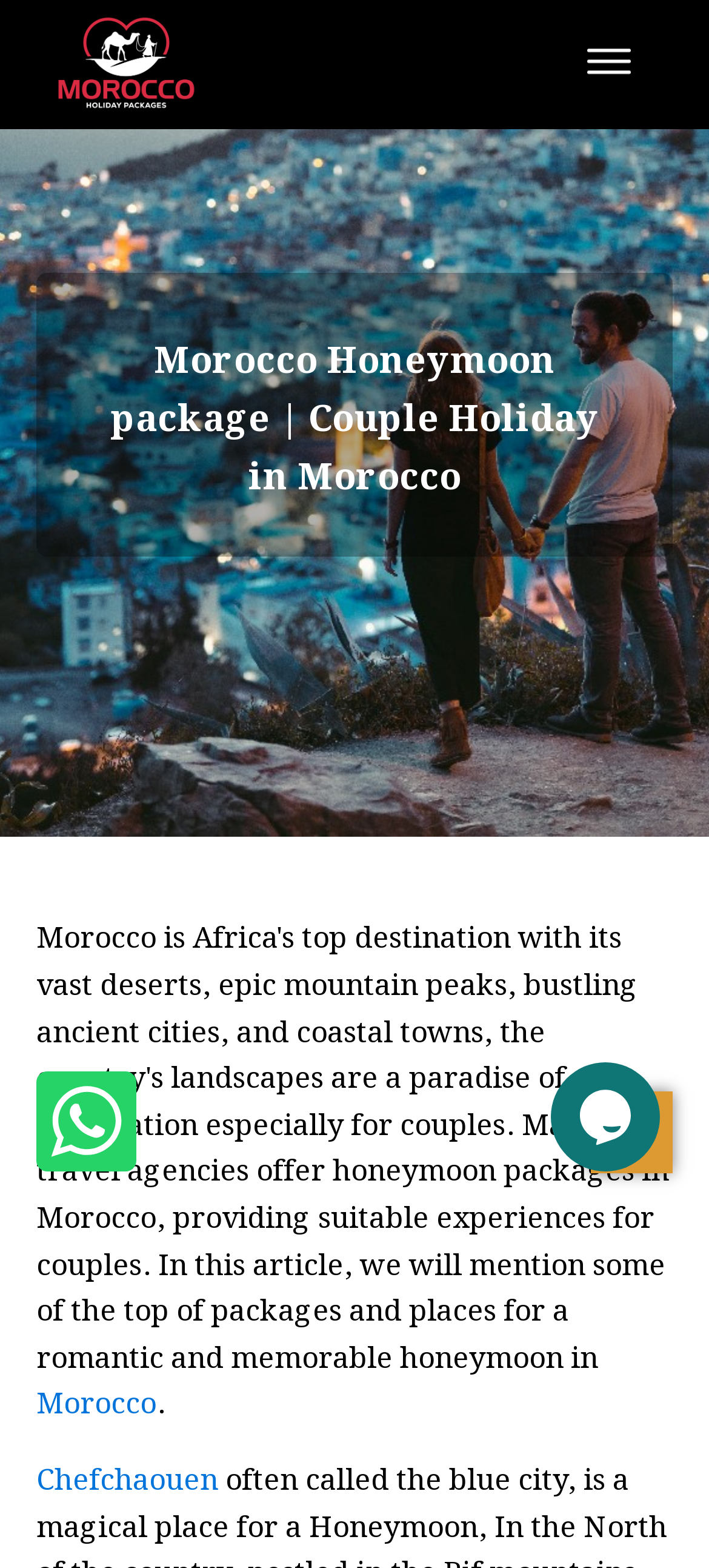Review the image closely and give a comprehensive answer to the question: What is the purpose of this webpage?

Based on the webpage's content, it appears to be promoting honeymoon packages for couples, specifically in Morocco, which suggests that the purpose of this webpage is to provide information and possibly booking services for such packages.